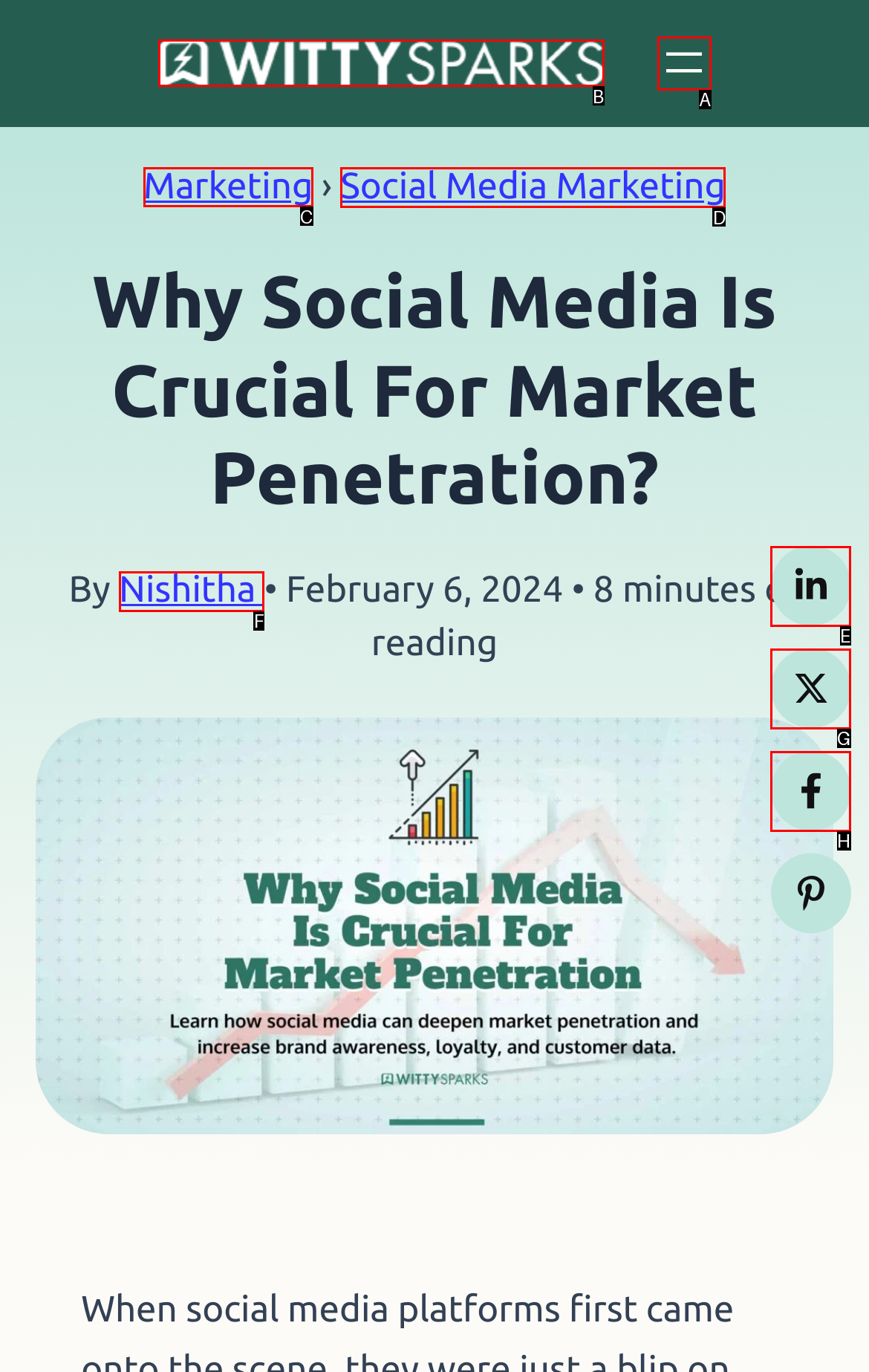Which lettered option should be clicked to achieve the task: Go to the Marketing page? Choose from the given choices.

C